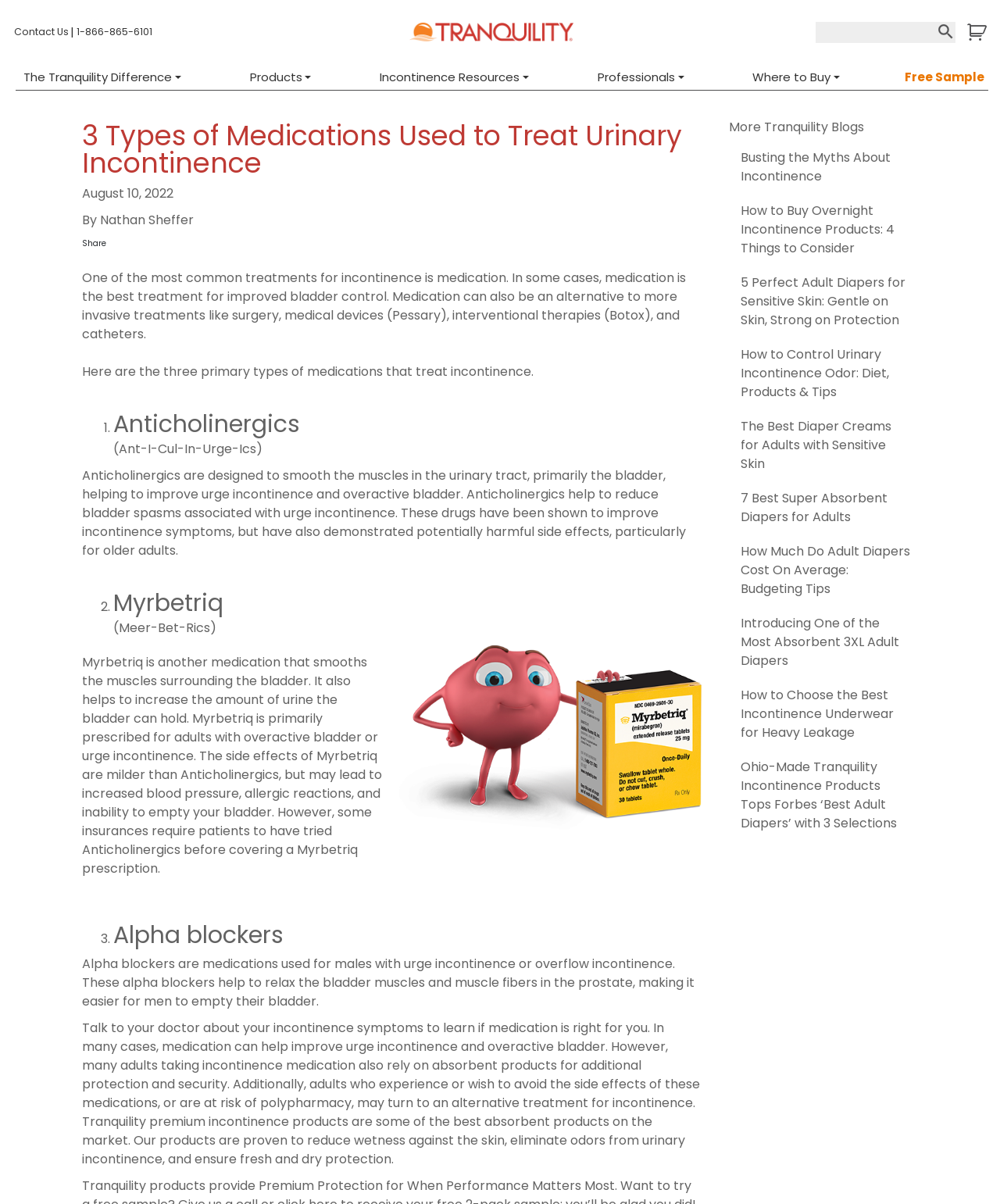Generate a thorough description of the webpage.

This webpage is about urinary incontinence treatments, specifically discussing three types of medications used to treat the condition. At the top of the page, there is a navigation menu with links to "Contact Us", "The Tranquility Difference", "Products", "Incontinence Resources", "Professionals", "Where to Buy", and "Free Sample". On the top right, there is a search bar with a submit button.

Below the navigation menu, there is a heading that reads "3 Types of Medications Used to Treat Urinary Incontinence". The article is dated August 10, 2022, and is written by Nathan Sheffer. There is a share link next to the author's name.

The article begins by explaining that medication is a common treatment for incontinence and can be an alternative to more invasive treatments. It then lists the three primary types of medications used to treat incontinence: Anticholinergics, Myrbetriq, and Alpha blockers. Each type of medication is described in detail, including its purpose, how it works, and potential side effects.

There are three sections, each dedicated to one of the medication types. The sections are marked with numbered list markers (1., 2., and 3.). The text is accompanied by a figure, which is likely an image related to the medication.

After discussing the medications, the article concludes by suggesting that readers talk to their doctor about their incontinence symptoms to determine if medication is right for them. It also mentions that many adults taking incontinence medication also rely on absorbent products for additional protection and security.

At the bottom of the page, there is a section titled "More Tranquility Blogs" with links to several articles related to incontinence, including "Busting the Myths About Incontinence", "How to Buy Overnight Incontinence Products: 4 Things to Consider", and "7 Best Super Absorbent Diapers for Adults".